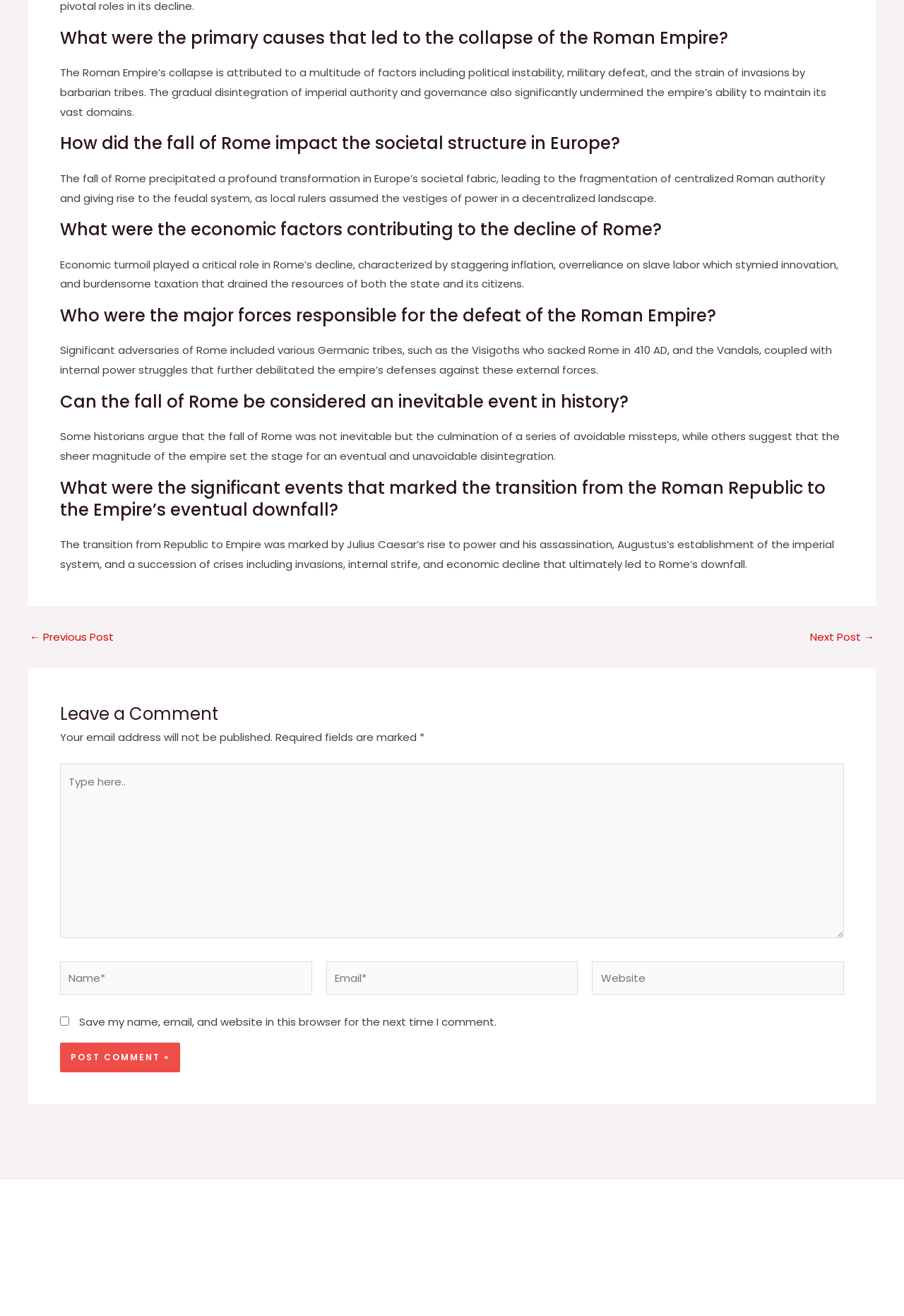What is required to leave a comment on this webpage?
Using the image as a reference, answer with just one word or a short phrase.

Name and Email